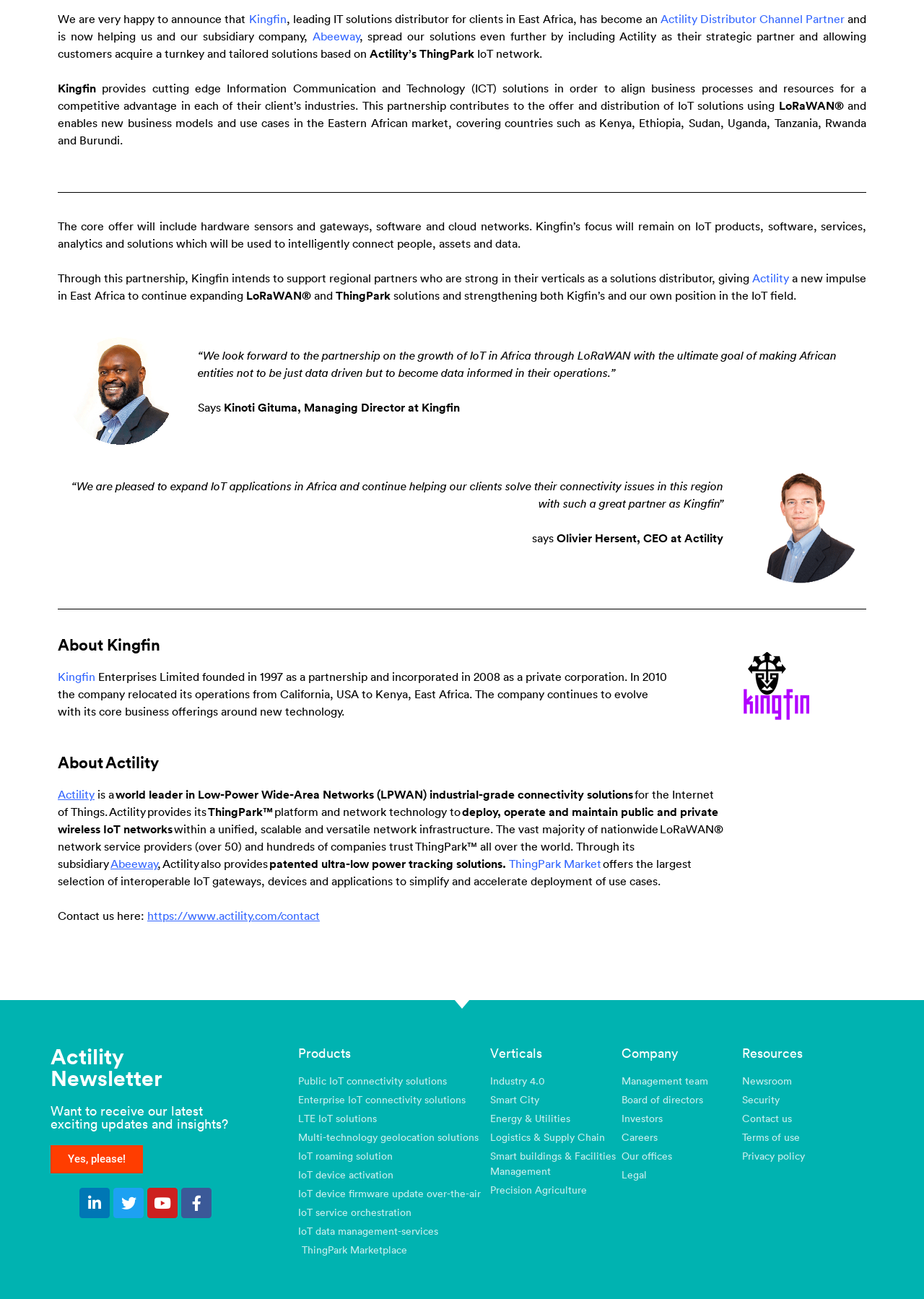Given the description "Smart City", provide the bounding box coordinates of the corresponding UI element.

[0.53, 0.842, 0.673, 0.853]